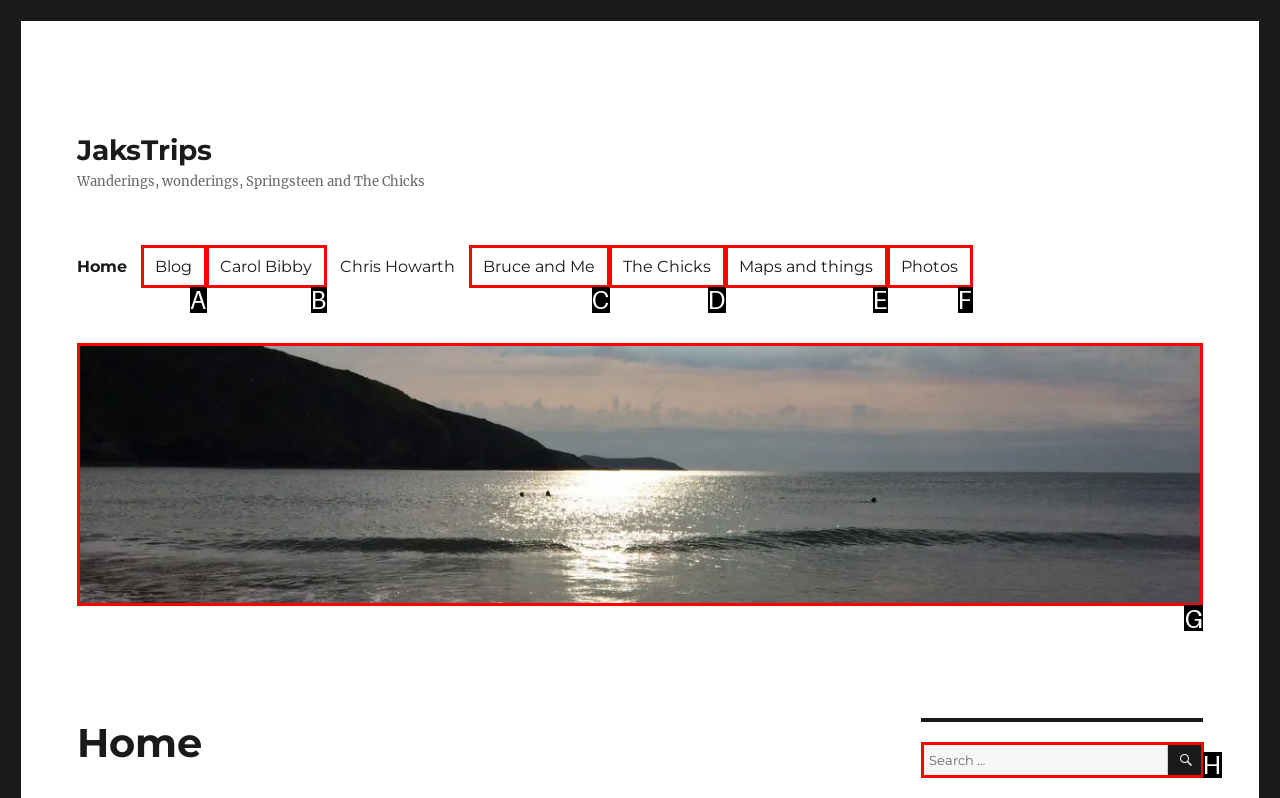Identify the correct UI element to click for this instruction: search for something
Respond with the appropriate option's letter from the provided choices directly.

H